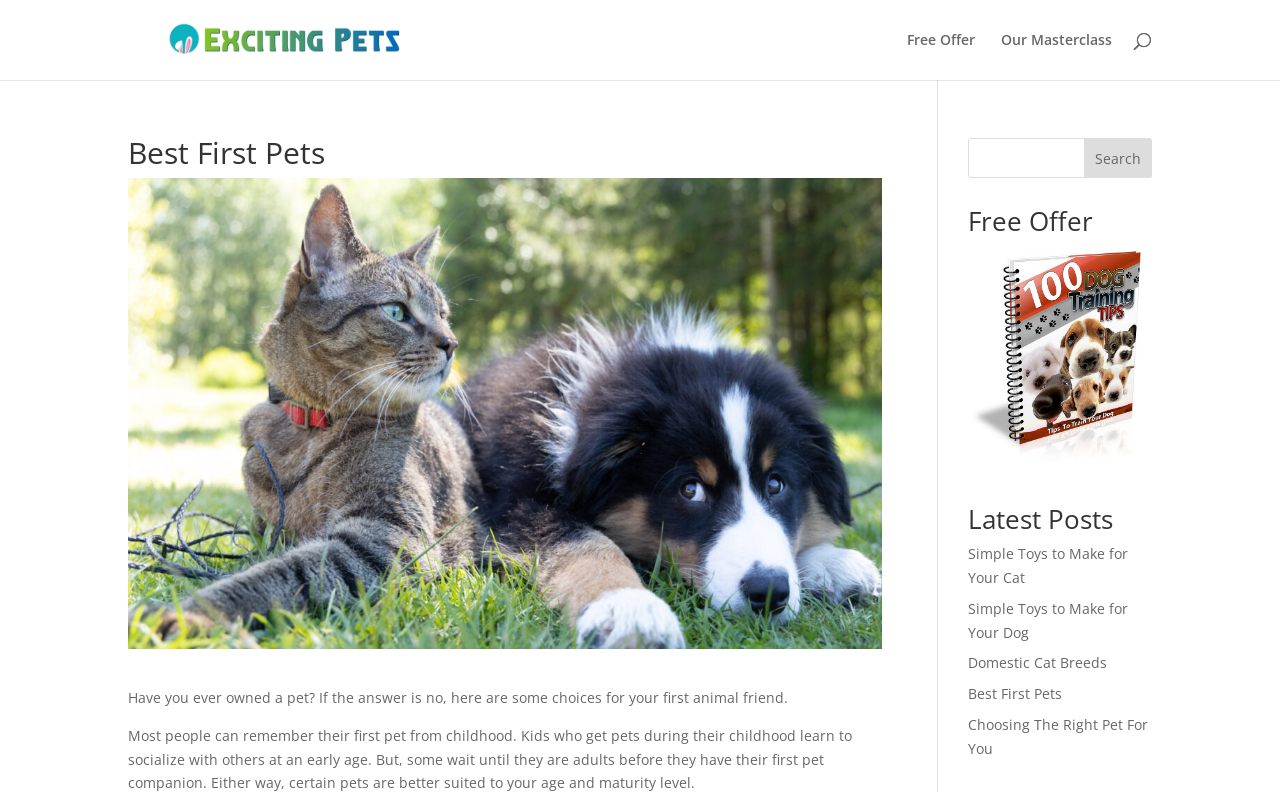Specify the bounding box coordinates of the element's region that should be clicked to achieve the following instruction: "Read more about 'AC replacement in Peoria, AZ'". The bounding box coordinates consist of four float numbers between 0 and 1, in the format [left, top, right, bottom].

None